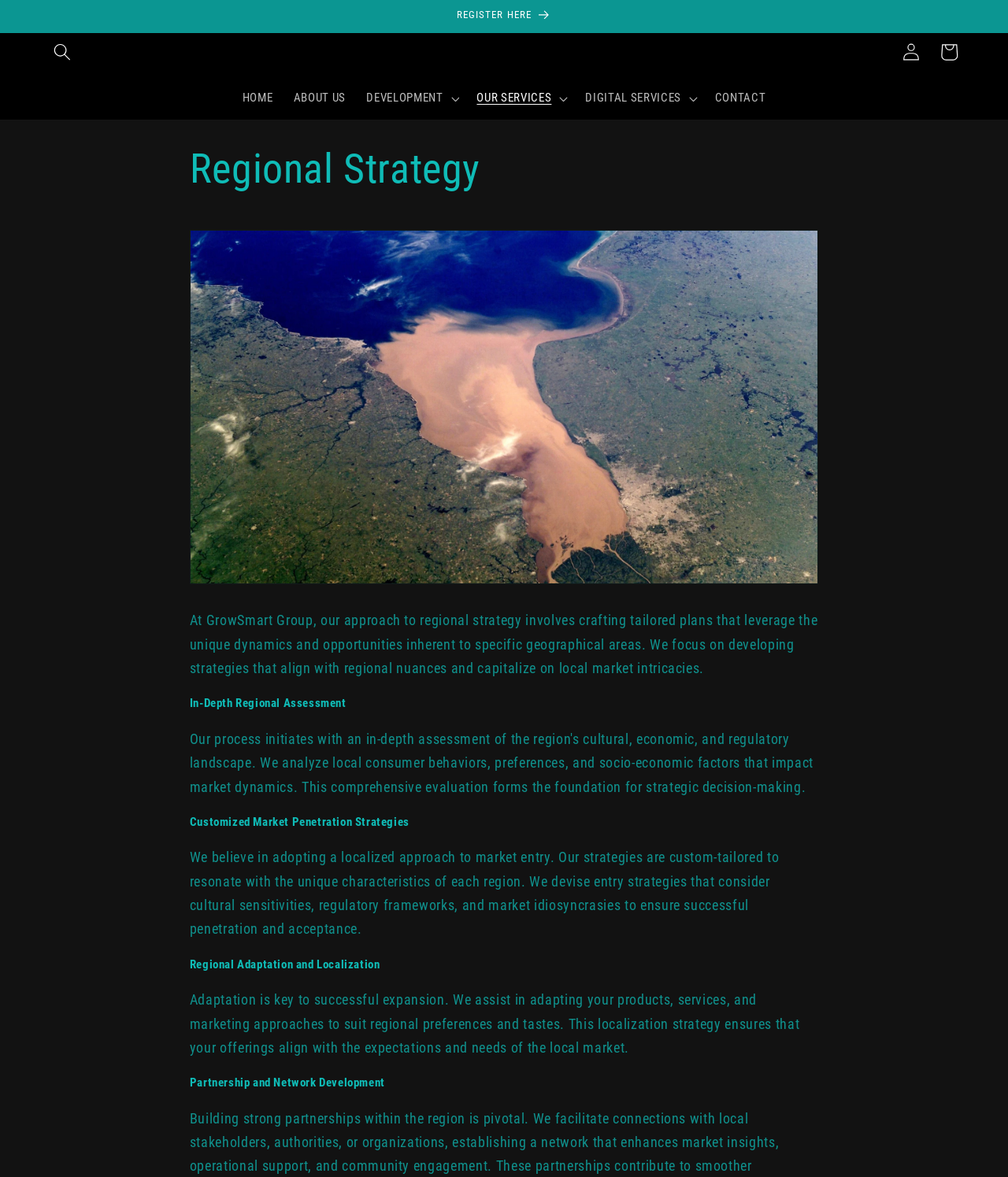Find and specify the bounding box coordinates that correspond to the clickable region for the instruction: "register for an event".

[0.317, 0.0, 0.683, 0.028]